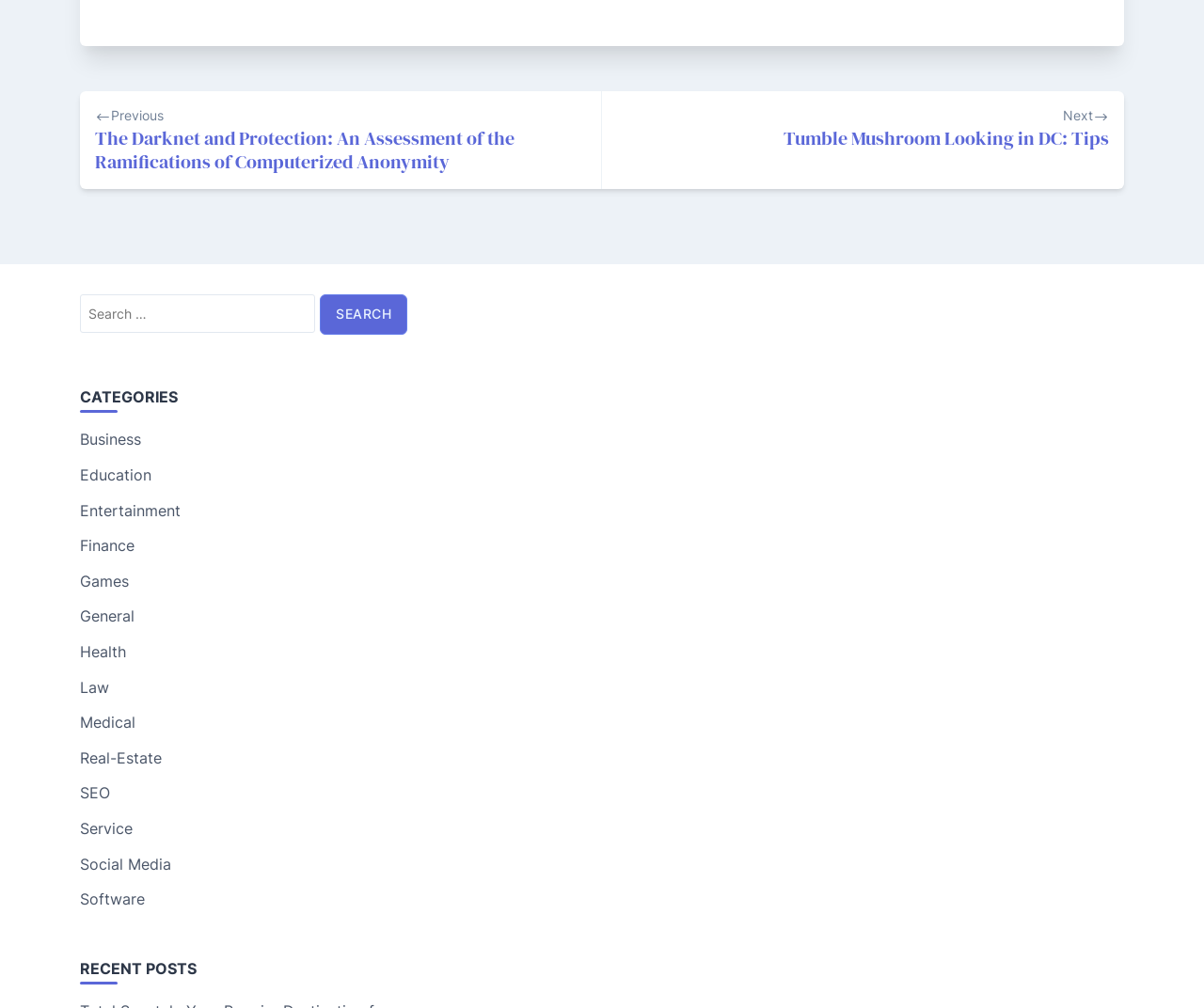How many categories are listed on the webpage?
Make sure to answer the question with a detailed and comprehensive explanation.

The categories are listed under the 'CATEGORIES' heading, and there are 14 links listed, including 'Business', 'Education', 'Entertainment', and so on.